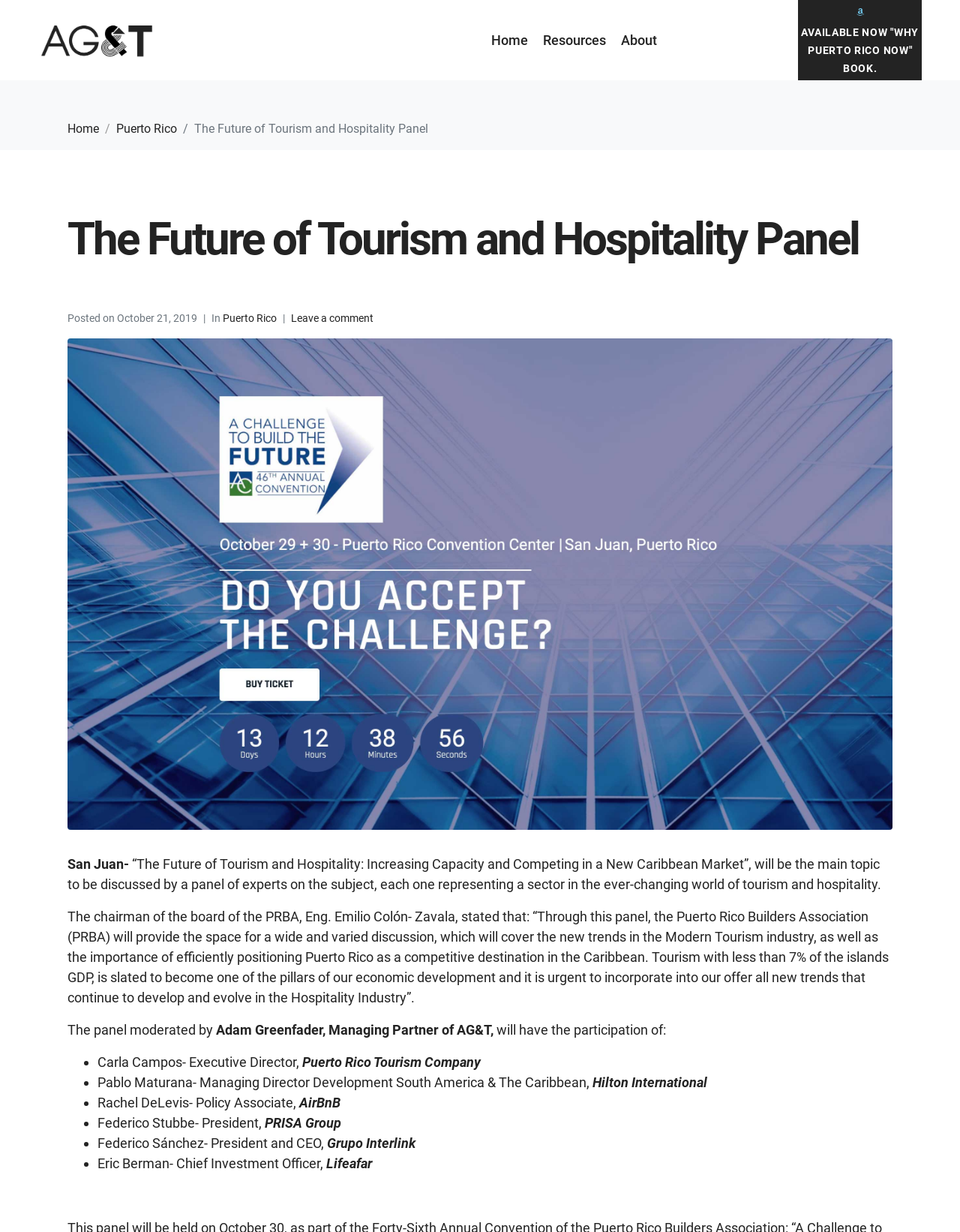Find the bounding box coordinates of the clickable area that will achieve the following instruction: "Enter email address in the subscription form".

None